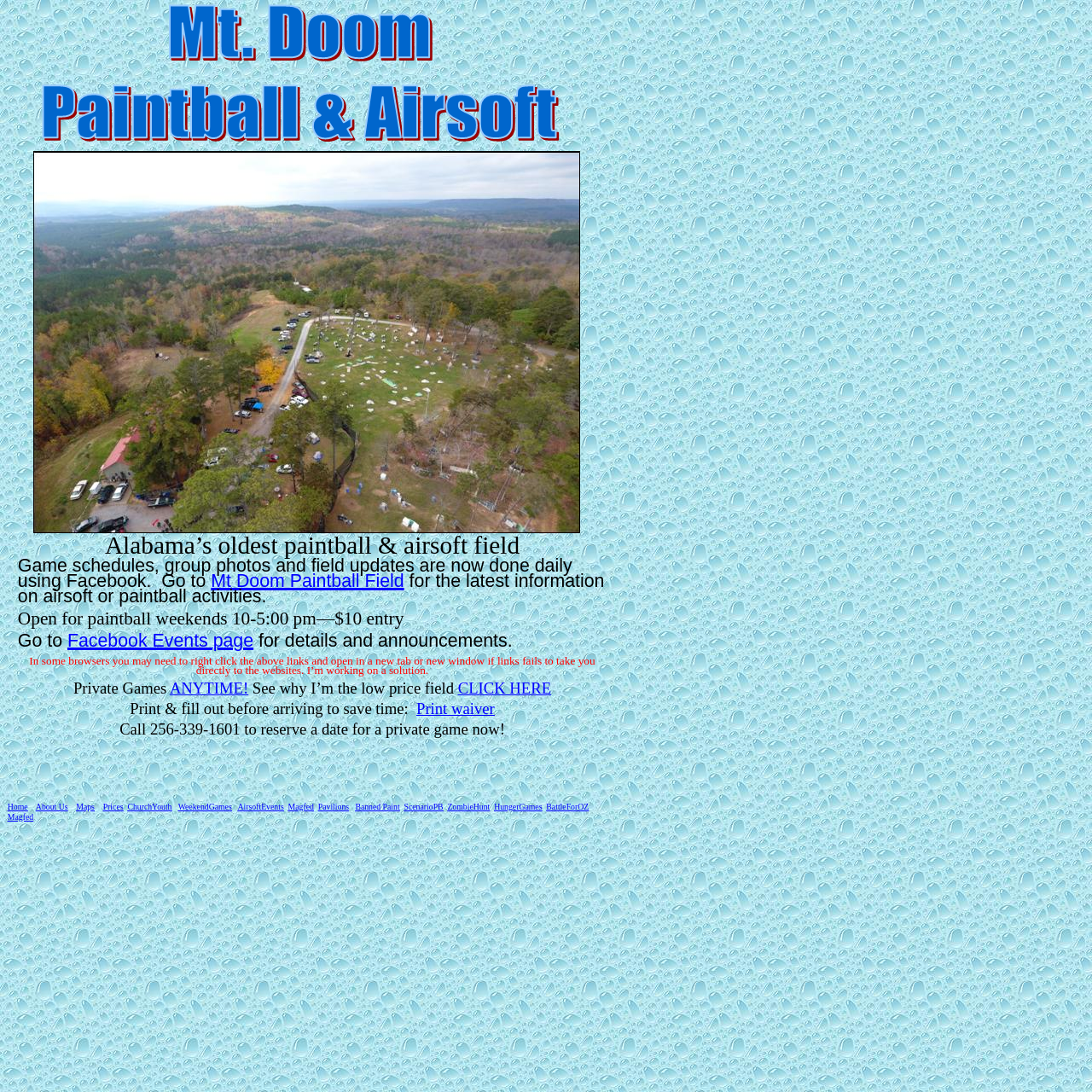Please identify the bounding box coordinates of the clickable element to fulfill the following instruction: "Enquire about Godrej Lake Gardens". The coordinates should be four float numbers between 0 and 1, i.e., [left, top, right, bottom].

None